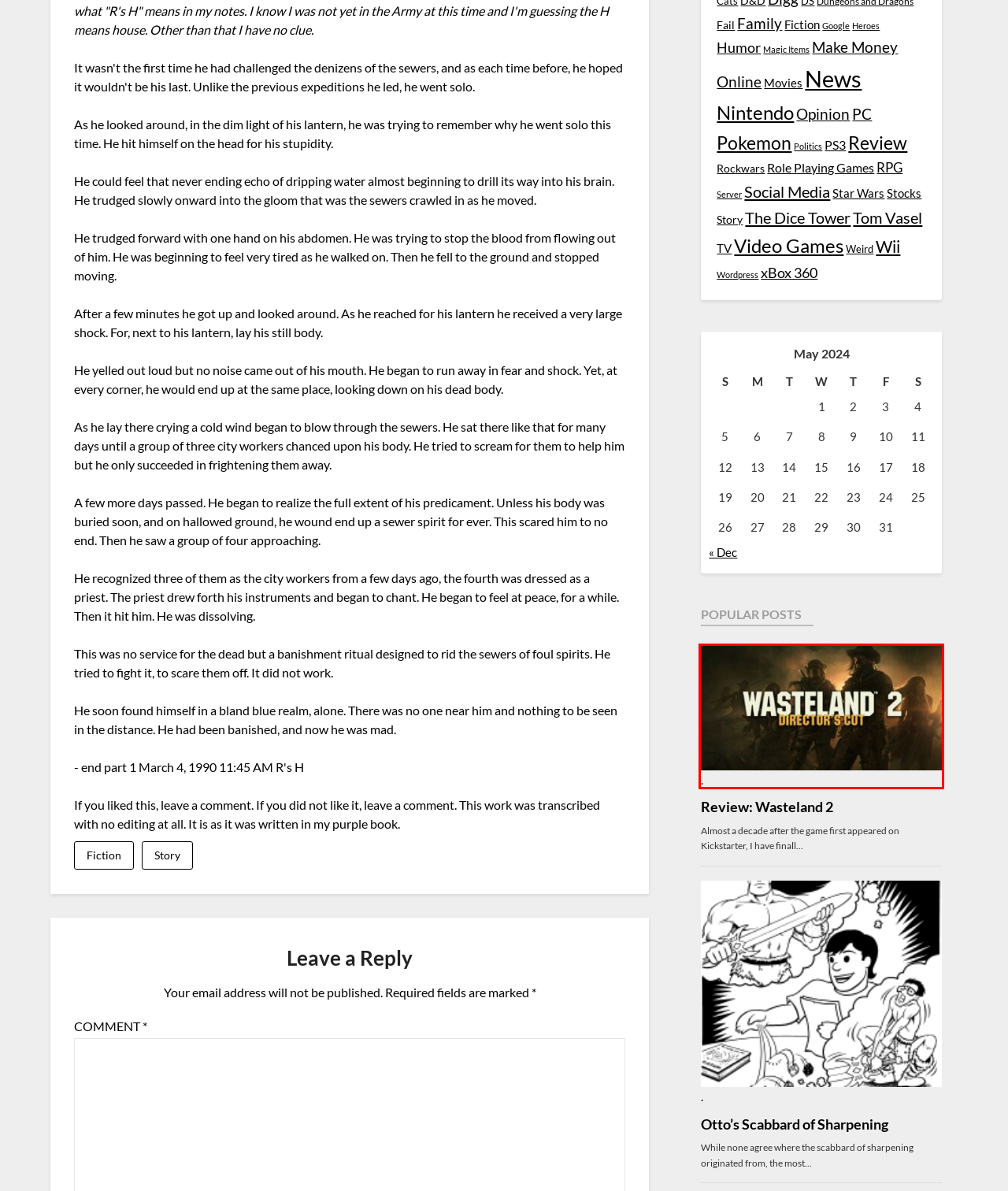Using the screenshot of a webpage with a red bounding box, pick the webpage description that most accurately represents the new webpage after the element inside the red box is clicked. Here are the candidates:
A. xBox 360 Archives - His Majesty The King
B. Review: Wasteland 2 - His Majesty The King
C. The Dice Tower Archives - His Majesty The King
D. PS3 Archives - His Majesty The King
E. Movies Archives - His Majesty The King
F. Magic Items Archives - His Majesty The King
G. Opinion Archives - His Majesty The King
H. Heroes Archives - His Majesty The King

B